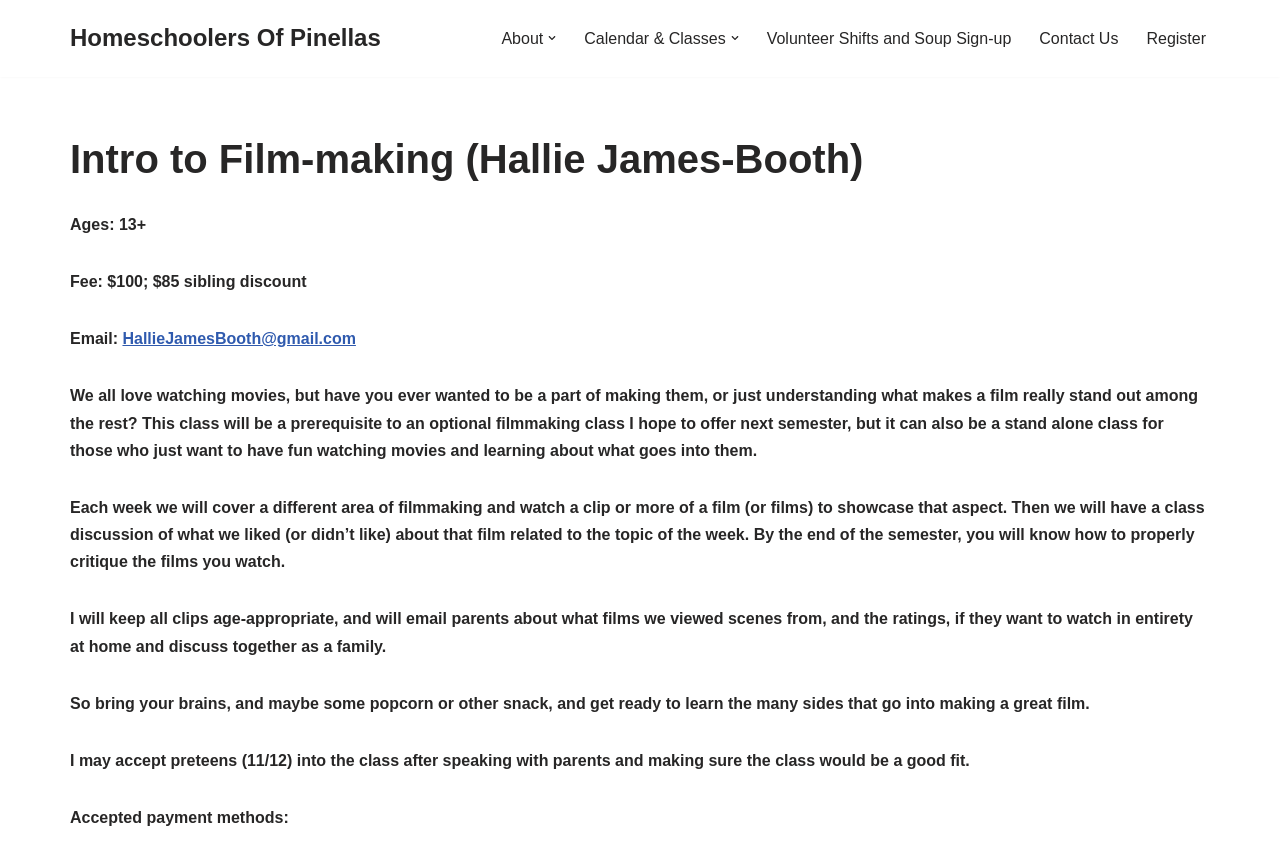Identify the bounding box coordinates of the element that should be clicked to fulfill this task: "Click the 'Register' link". The coordinates should be provided as four float numbers between 0 and 1, i.e., [left, top, right, bottom].

[0.896, 0.029, 0.942, 0.06]